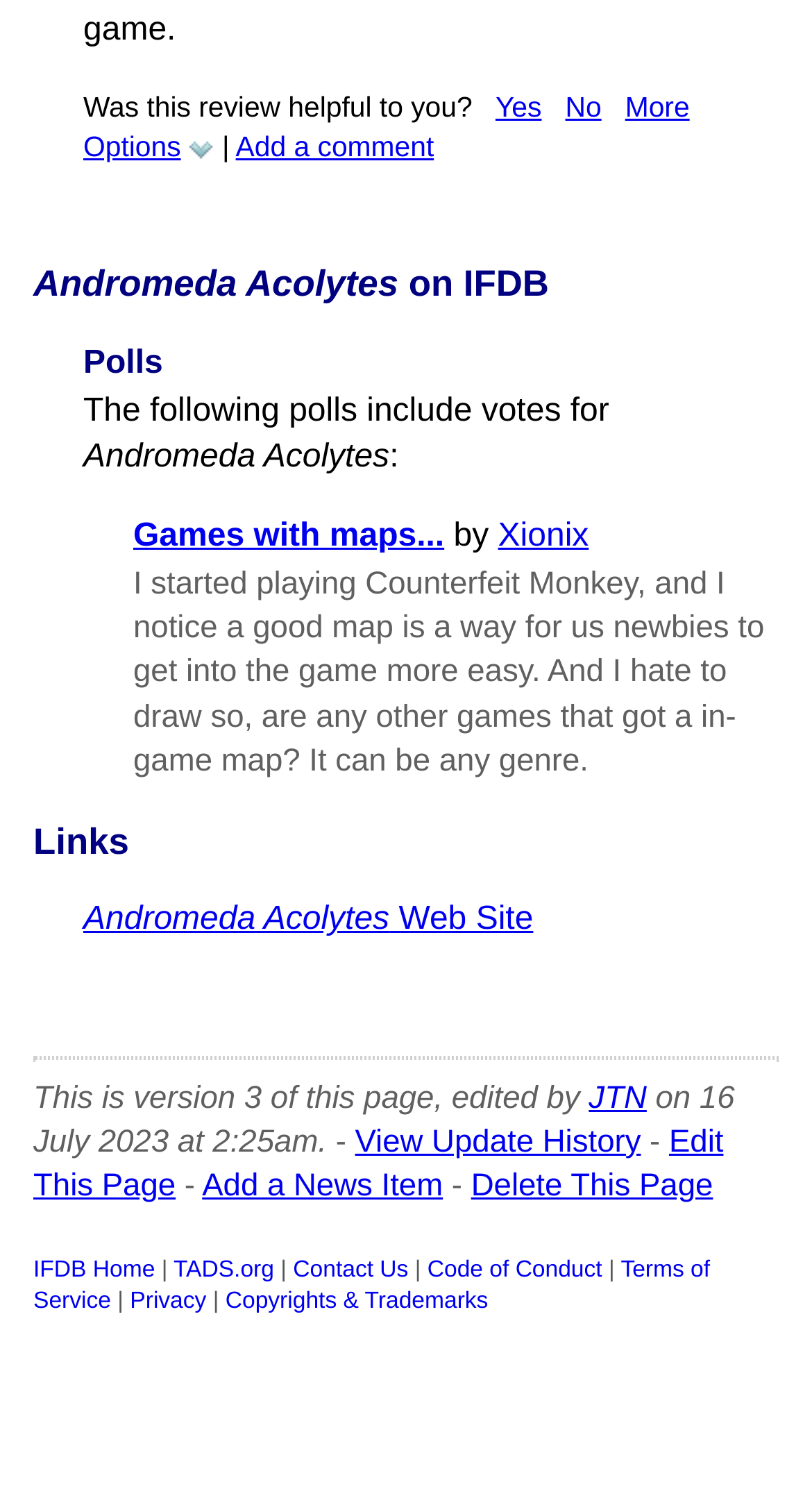What is the purpose of the 'More Options' link?
Please provide a single word or phrase as your answer based on the screenshot.

To show additional options